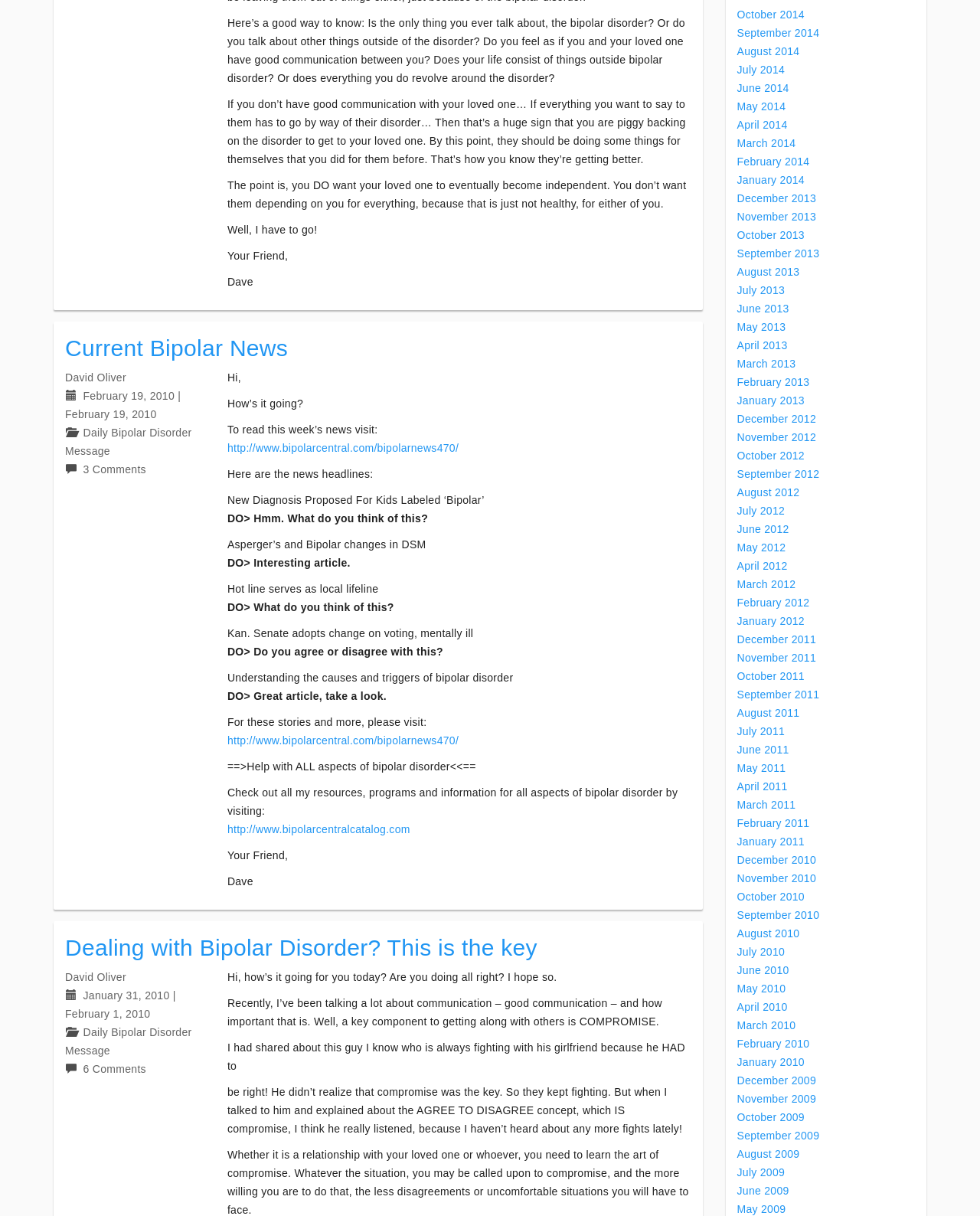Determine the coordinates of the bounding box for the clickable area needed to execute this instruction: "Read 'Dealing with Bipolar Disorder? This is the key'".

[0.066, 0.769, 0.548, 0.79]